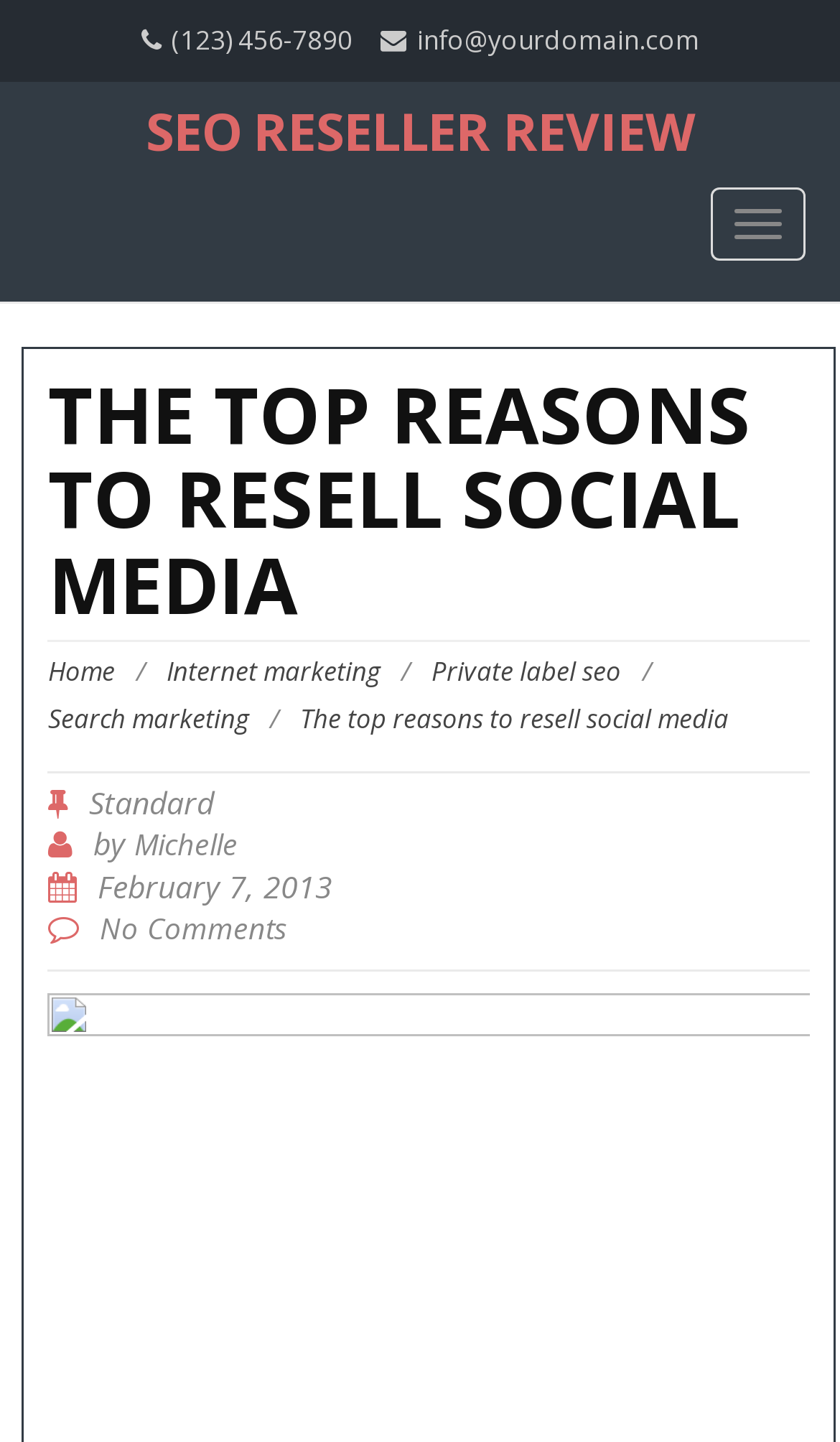From the screenshot, find the bounding box of the UI element matching this description: "Private label seo". Supply the bounding box coordinates in the form [left, top, right, bottom], each a float between 0 and 1.

[0.514, 0.453, 0.739, 0.478]